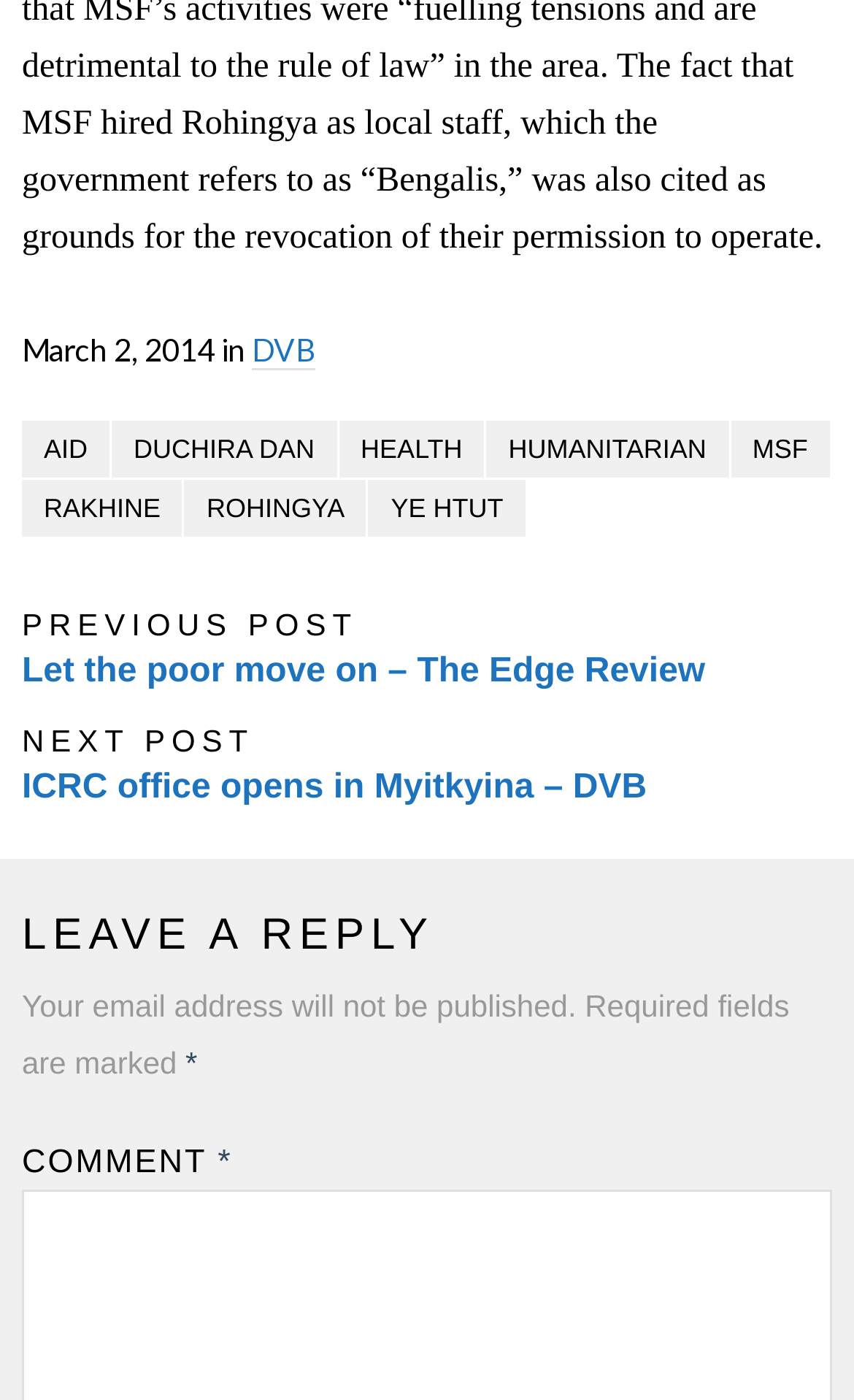What is the title of the next post?
Please answer the question with as much detail as possible using the screenshot.

The link element with the text 'ICRC office opens in Myitkyina – DVB' is located below the 'NEXT POST' static text, indicating that it is the title of the next post.